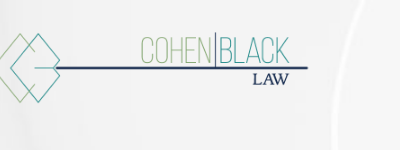What typeface is used for 'COHEN' and 'BLACK'?
Refer to the image and respond with a one-word or short-phrase answer.

Modern, sleek